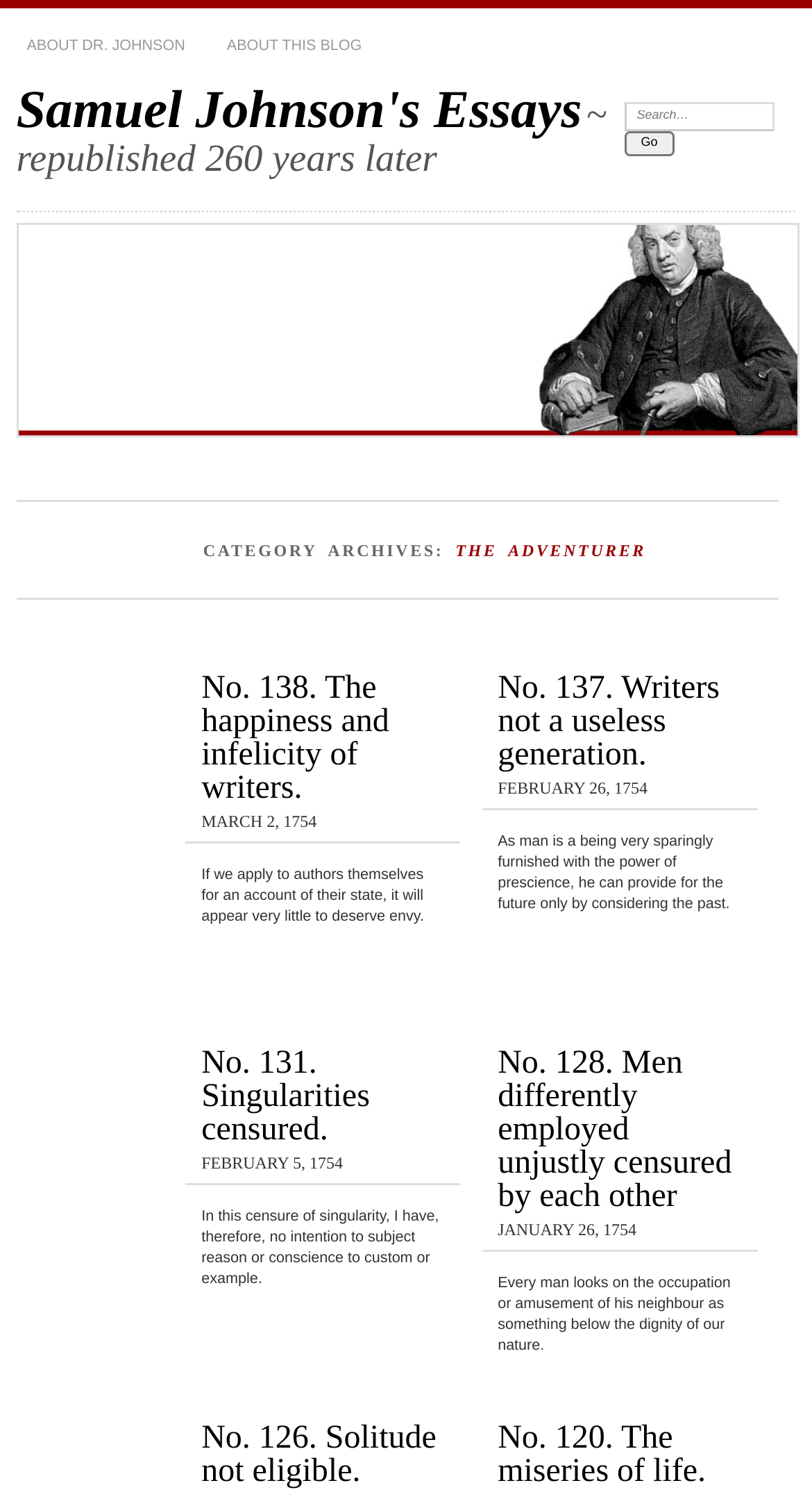Identify the bounding box for the described UI element. Provide the coordinates in (top-left x, top-left y, bottom-right x, bottom-right y) format with values ranging from 0 to 1: About Dr. Johnson

[0.02, 0.019, 0.241, 0.044]